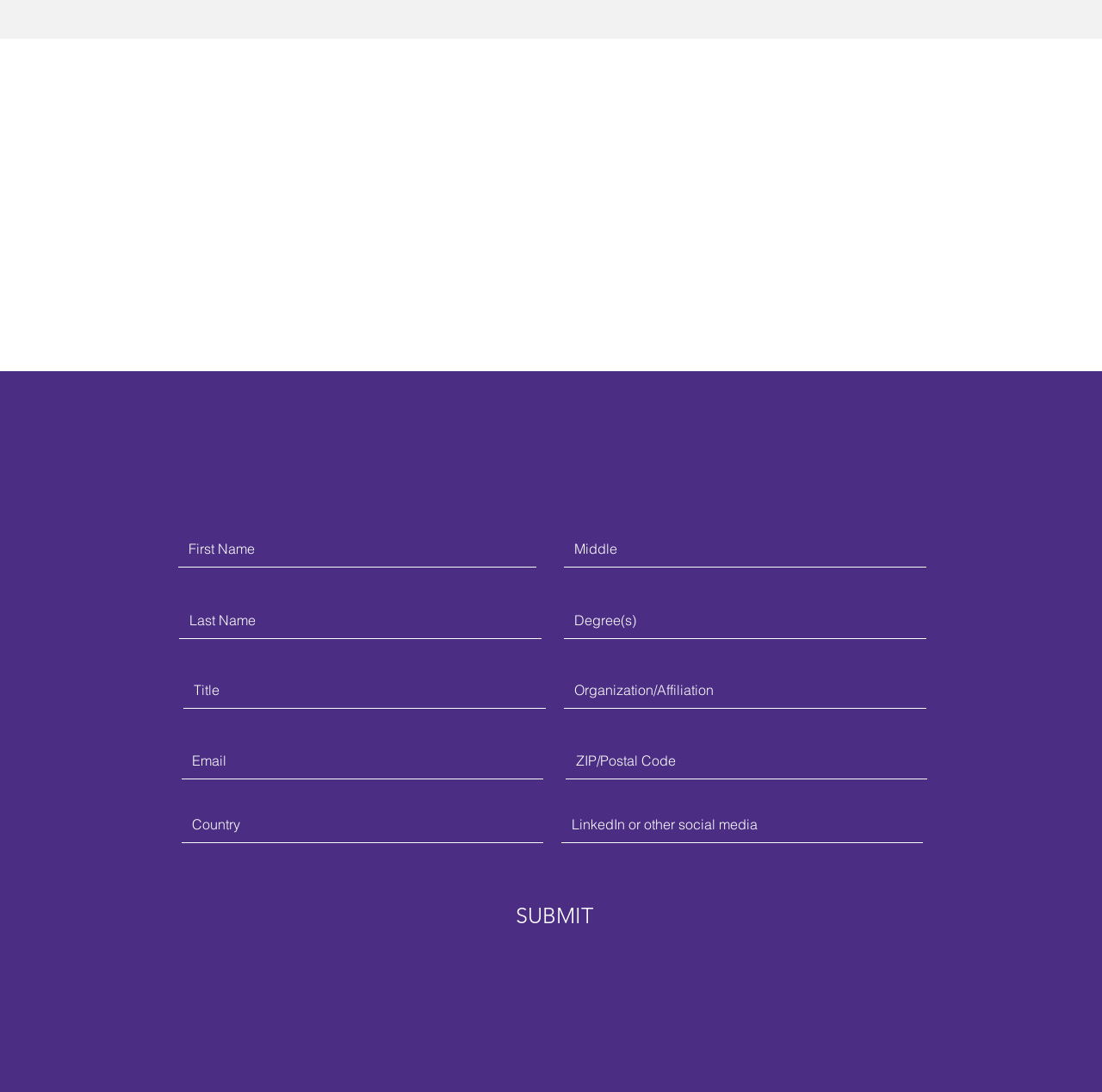How many text fields are required on this form?
Look at the screenshot and respond with a single word or phrase.

7